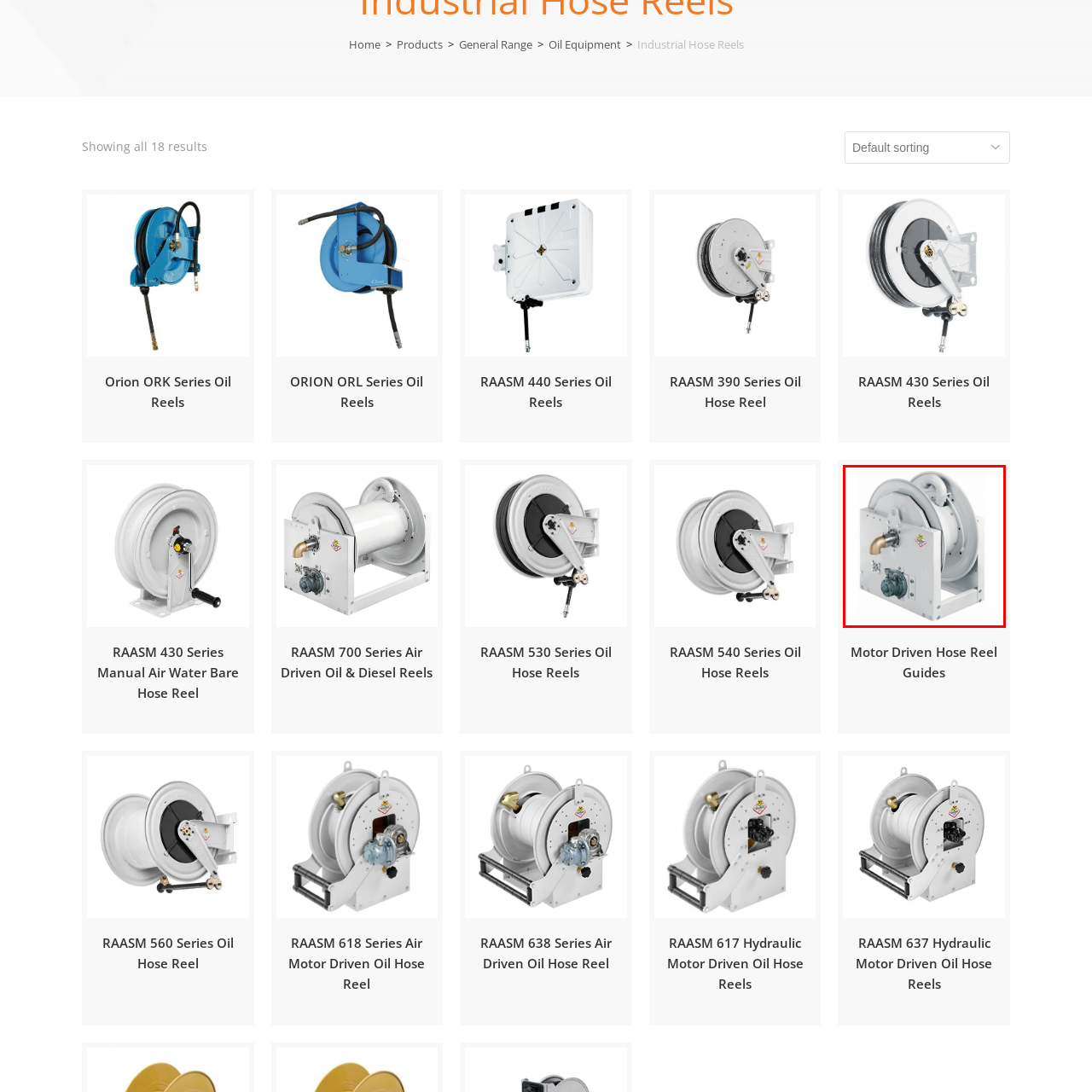What type of settings is this reel suitable for?
Inspect the image area outlined by the red bounding box and deliver a detailed response to the question, based on the elements you observe.

The RAASM 430 Series Oil Reel is designed for industrial and commercial settings, emphasizing reliability and ease of maintenance for fluid handling tasks, making it an ideal choice for these types of environments.